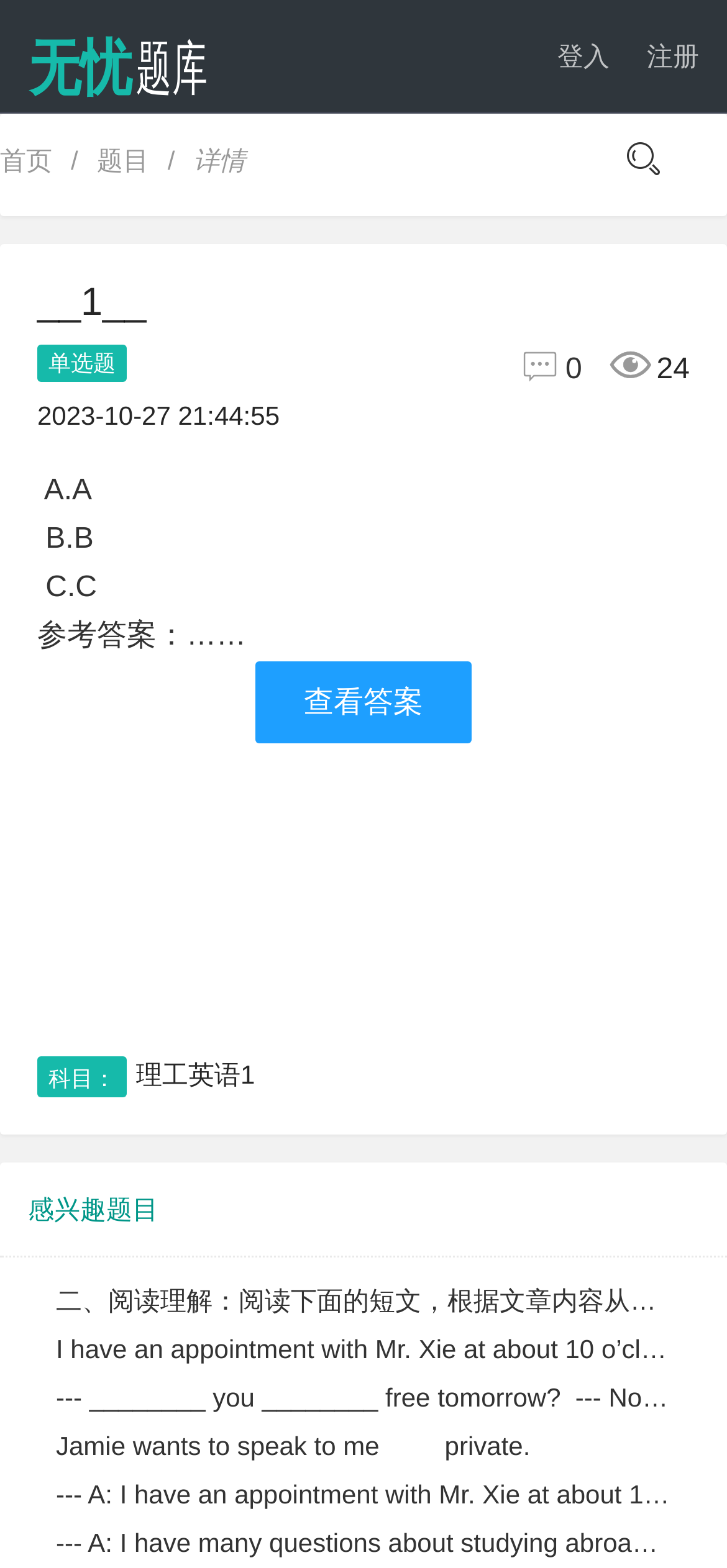Please mark the clickable region by giving the bounding box coordinates needed to complete this instruction: "search for something".

[0.821, 0.072, 0.974, 0.132]